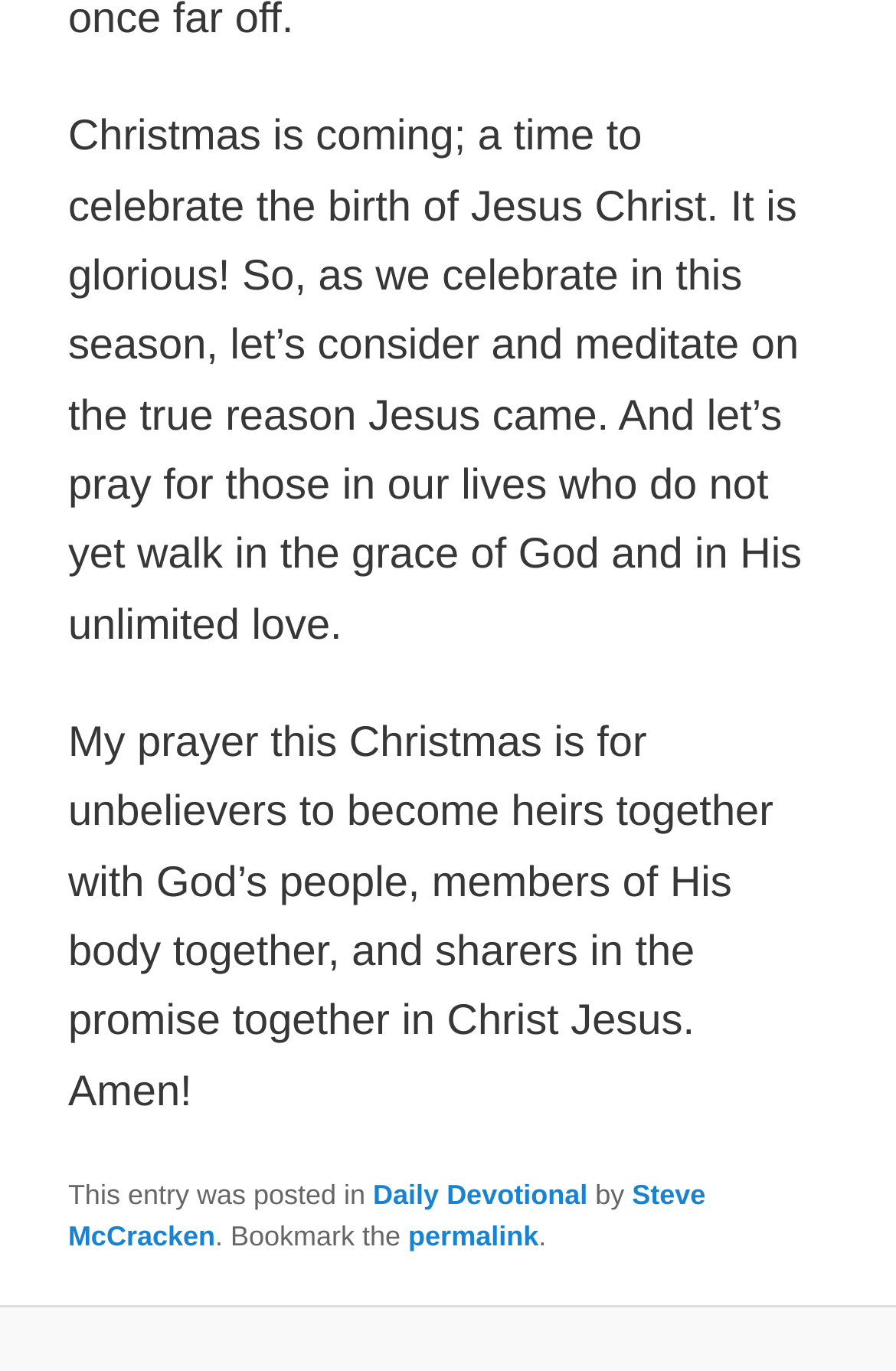Provide the bounding box coordinates of the HTML element described by the text: "Daily Devotional".

[0.416, 0.86, 0.656, 0.883]